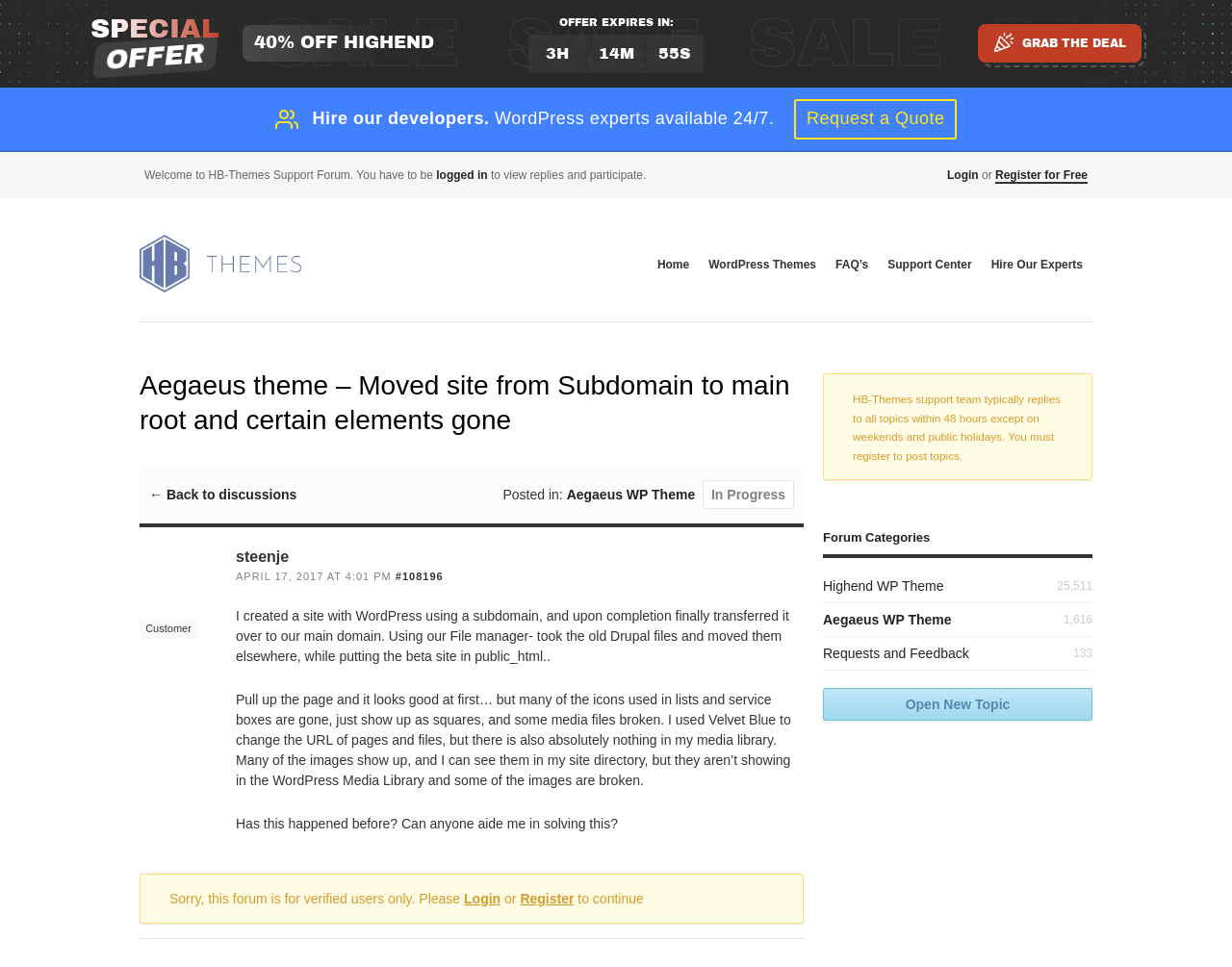Find the bounding box of the web element that fits this description: "WordPress Themes".

[0.567, 0.255, 0.67, 0.293]